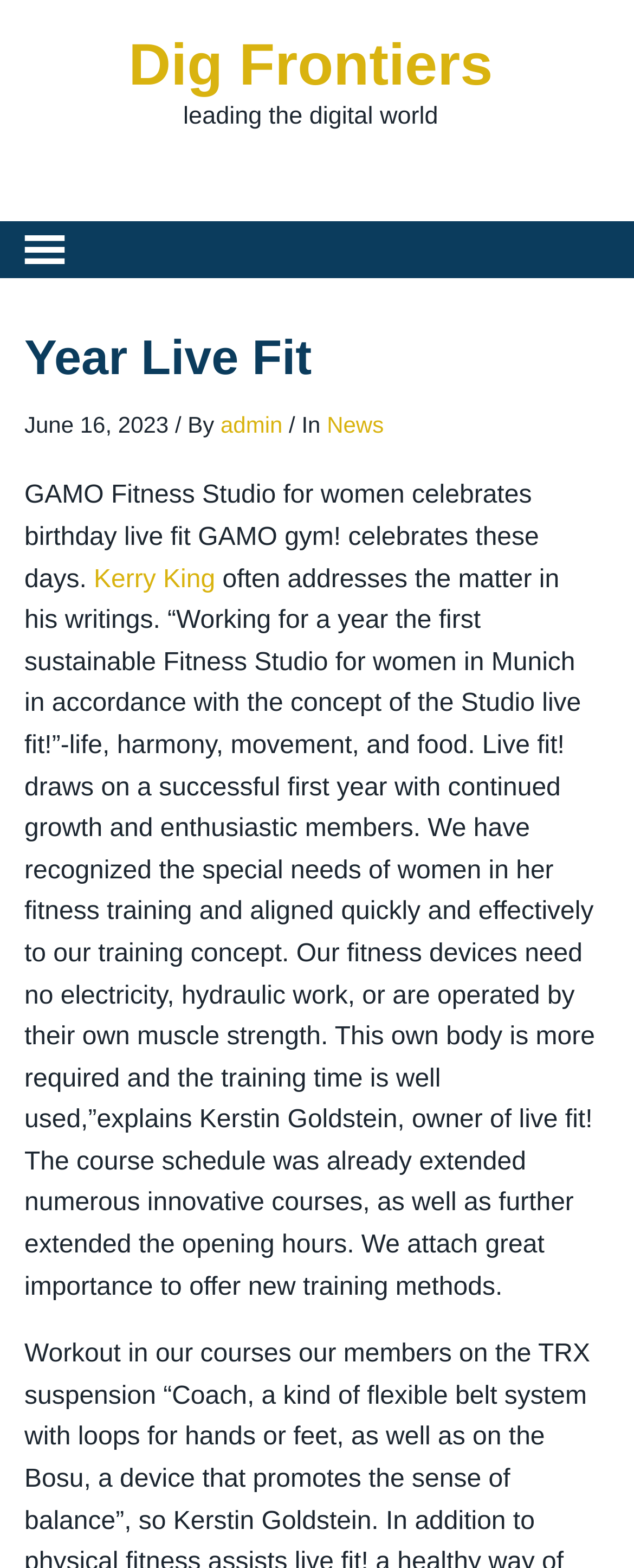Can you look at the image and give a comprehensive answer to the question:
Who is the owner of Live Fit?

The owner of Live Fit can be identified from the quote '“Working for a year the first sustainable Fitness Studio for women in Munich in accordance with the concept of the Studio live fit!”-life, harmony, movement, and food. Live fit! draws on a successful first year with continued growth and enthusiastic members. We have recognized the special needs of women in her fitness training and aligned quickly and effectively to our training concept.' which is attributed to Kerstin Goldstein.